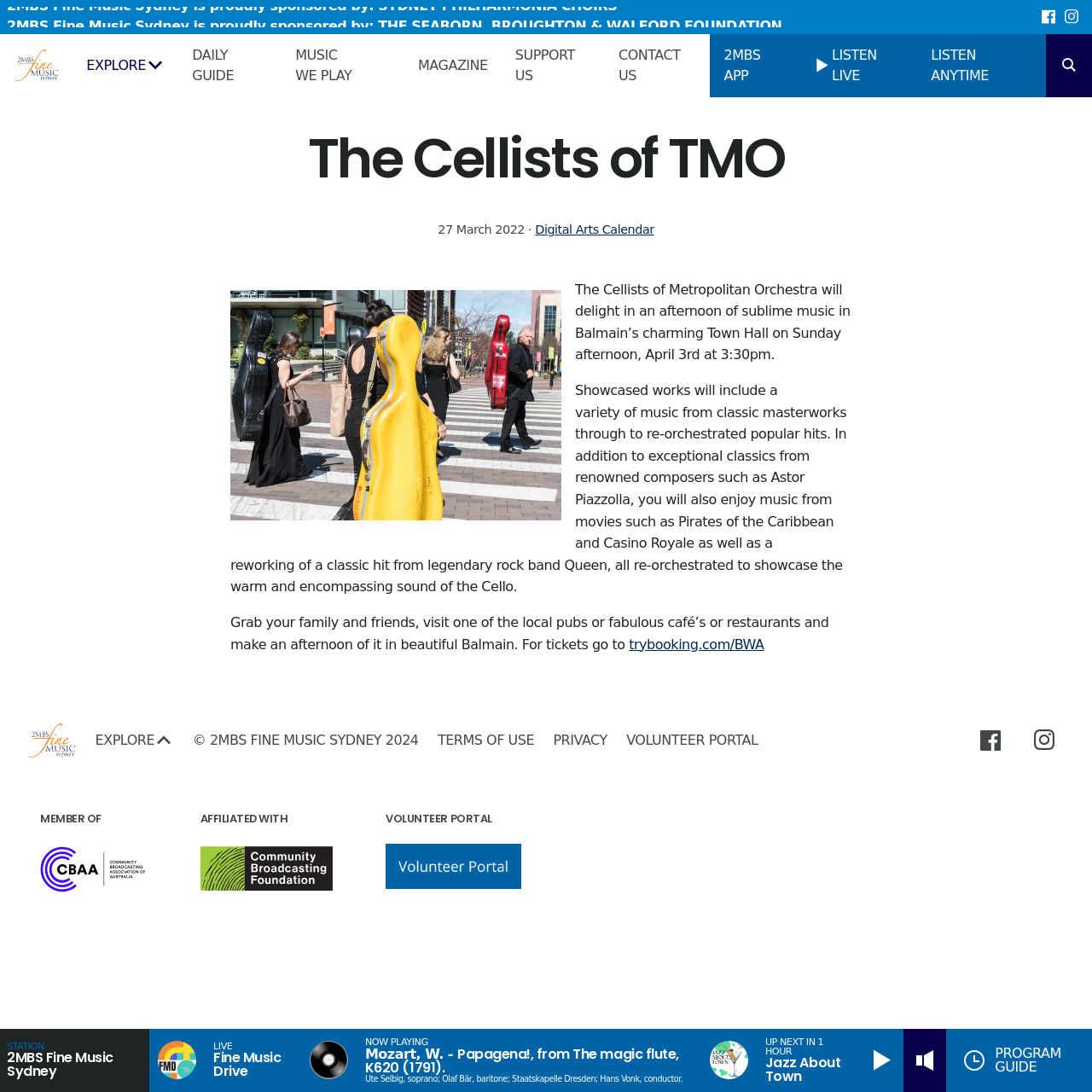Identify the bounding box coordinates necessary to click and complete the given instruction: "Go to Digital Arts Calendar".

[0.49, 0.204, 0.599, 0.216]